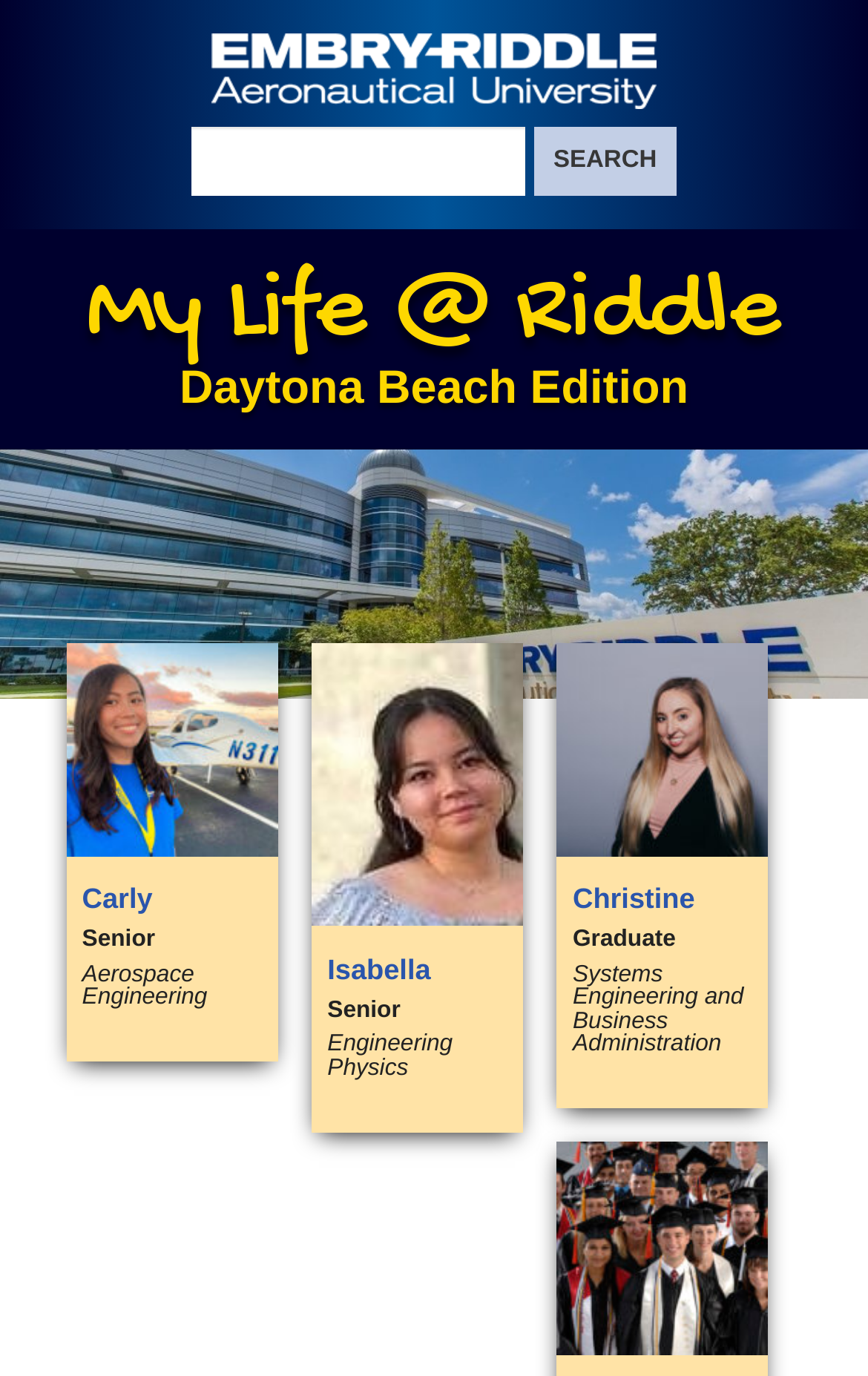Using the image as a reference, answer the following question in as much detail as possible:
What is Carly's major?

Carly's major can be found in the link under the 'Main menu' heading, which has the text 'Carly Senior Aerospace Engineering'.